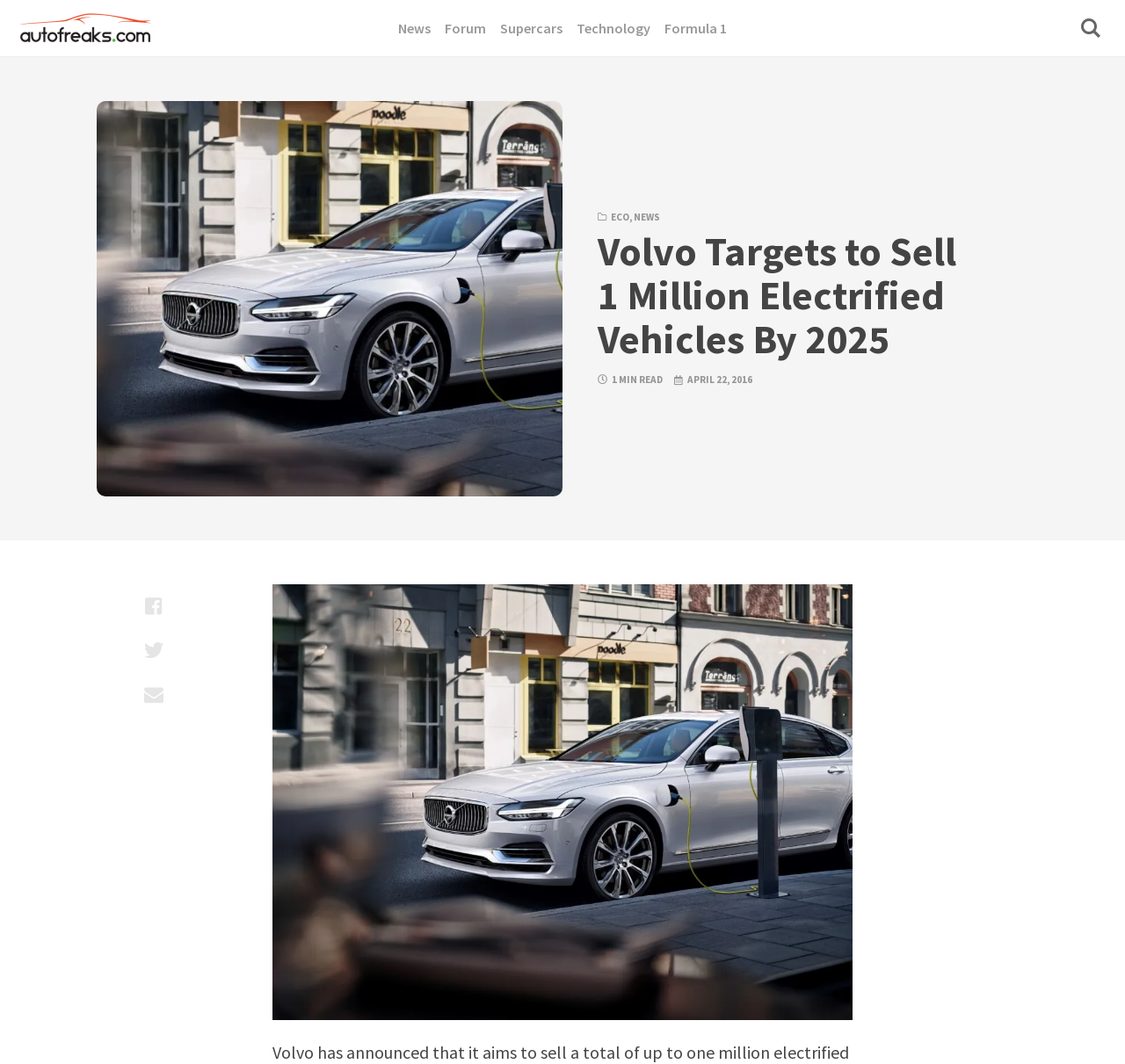Given the element description aria-label="Share with mail", identify the bounding box coordinates for the UI element on the webpage screenshot. The format should be (top-left x, top-left y, bottom-right x, bottom-right y), with values between 0 and 1.

[0.123, 0.632, 0.15, 0.673]